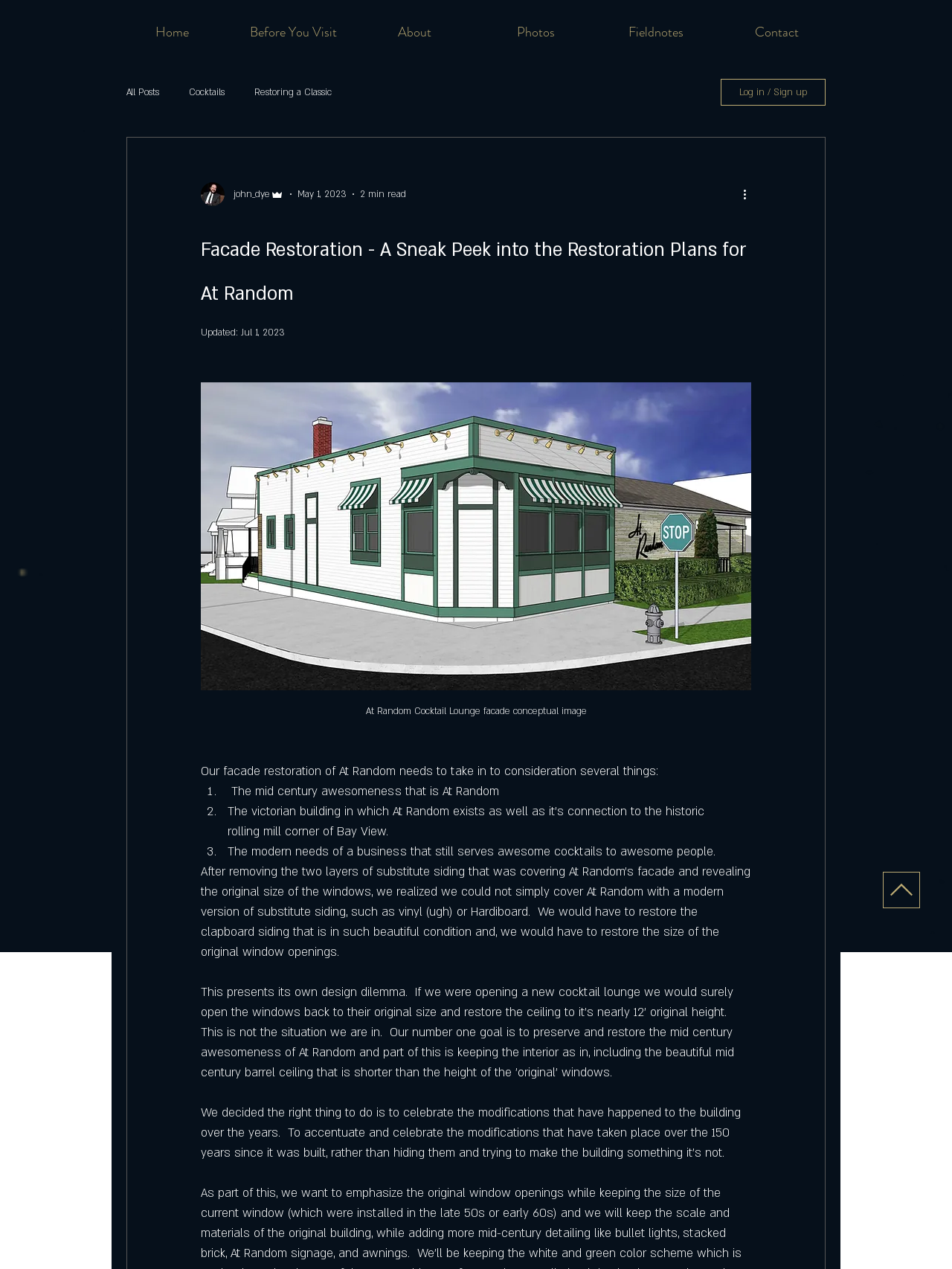Please predict the bounding box coordinates (top-left x, top-left y, bottom-right x, bottom-right y) for the UI element in the screenshot that fits the description: Restoring a Classic

[0.267, 0.067, 0.348, 0.079]